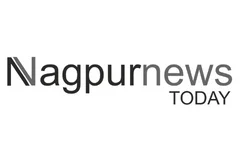What type of font is used in the logo?
Kindly answer the question with as much detail as you can.

The caption describes the font used in the logo as 'bold, modern', which implies that the font is clear, strong, and contemporary in style.